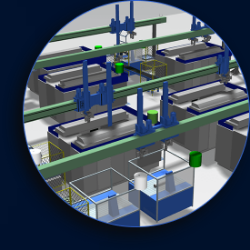Offer an in-depth description of the image shown.

The image illustrates a sophisticated assembly line setup, showcasing a modern manufacturing environment. Elevated robotic arms are prominently featured, efficiently maneuvering items across a network of conveyor systems. The layout emphasizes an organized workflow with various containers and equipment strategically positioned for optimal material handling. This visual representation emphasizes the integration of automation and technology in assembly processes, highlighting the significance of just-in-time provisioning and resource planning. The image aligns with contemporary practices in industrial production, where simulation plays a critical role in refining processes, reducing waste, and enhancing overall efficiency.